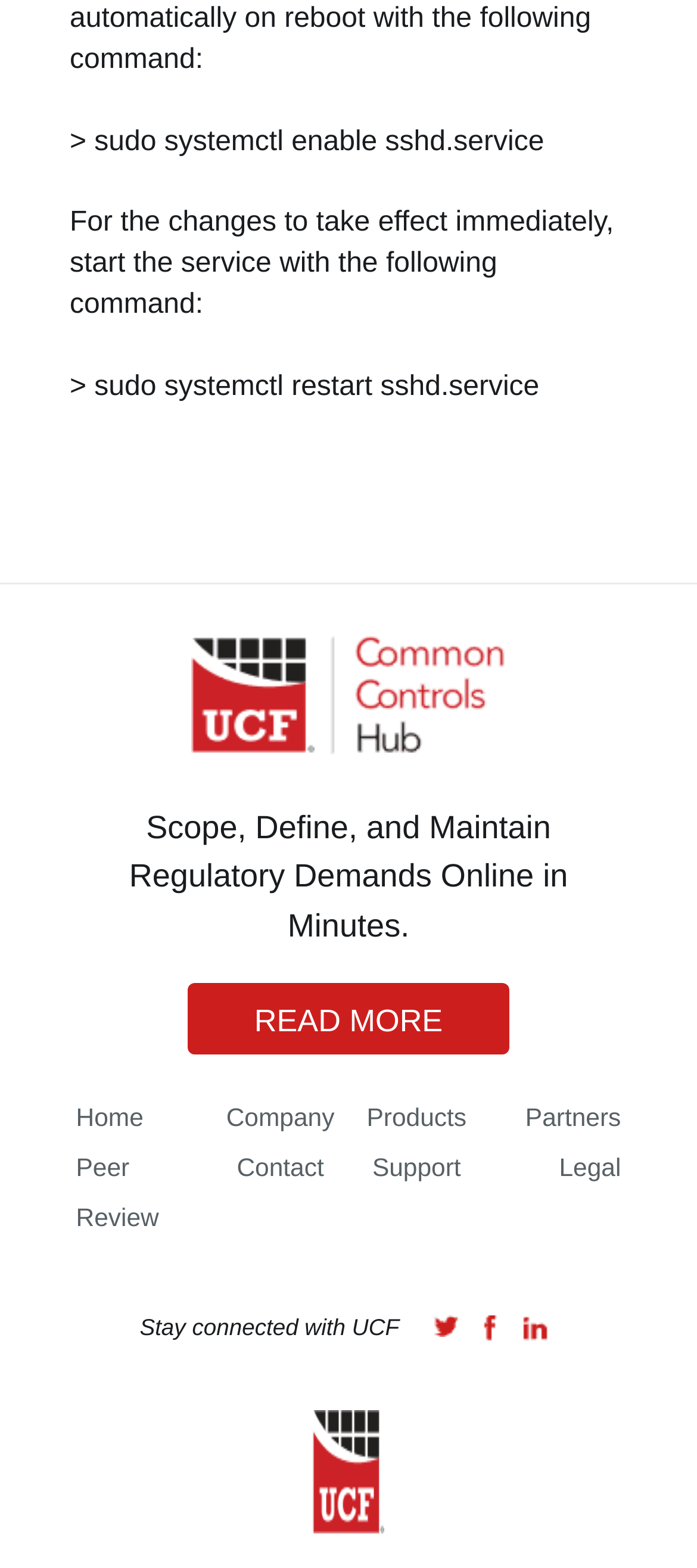Locate the bounding box coordinates of the clickable region necessary to complete the following instruction: "Contact UCF". Provide the coordinates in the format of four float numbers between 0 and 1, i.e., [left, top, right, bottom].

[0.34, 0.736, 0.465, 0.755]